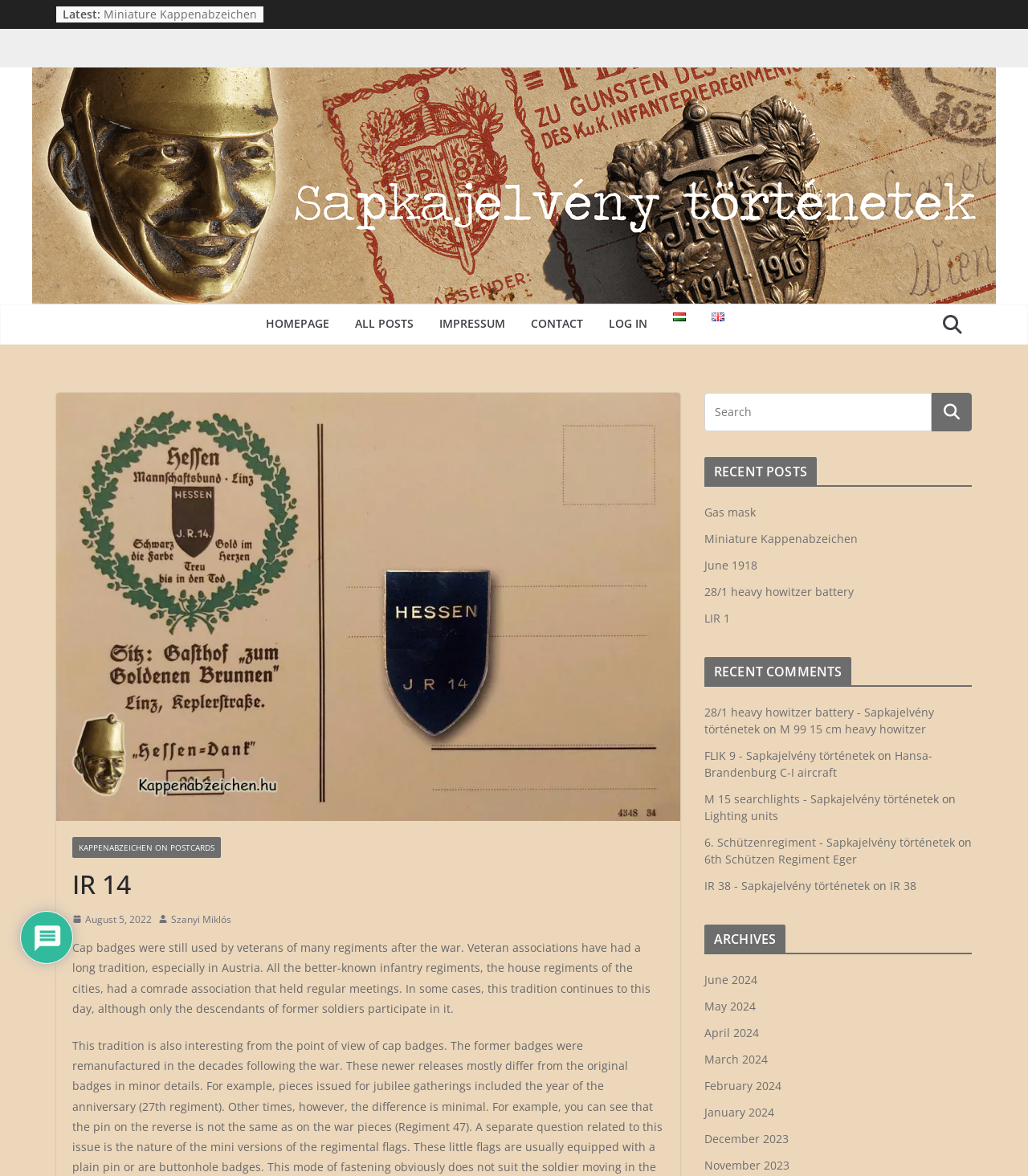Determine the bounding box coordinates of the clickable area required to perform the following instruction: "Click on the 'HOMEPAGE' link". The coordinates should be represented as four float numbers between 0 and 1: [left, top, right, bottom].

[0.258, 0.266, 0.32, 0.286]